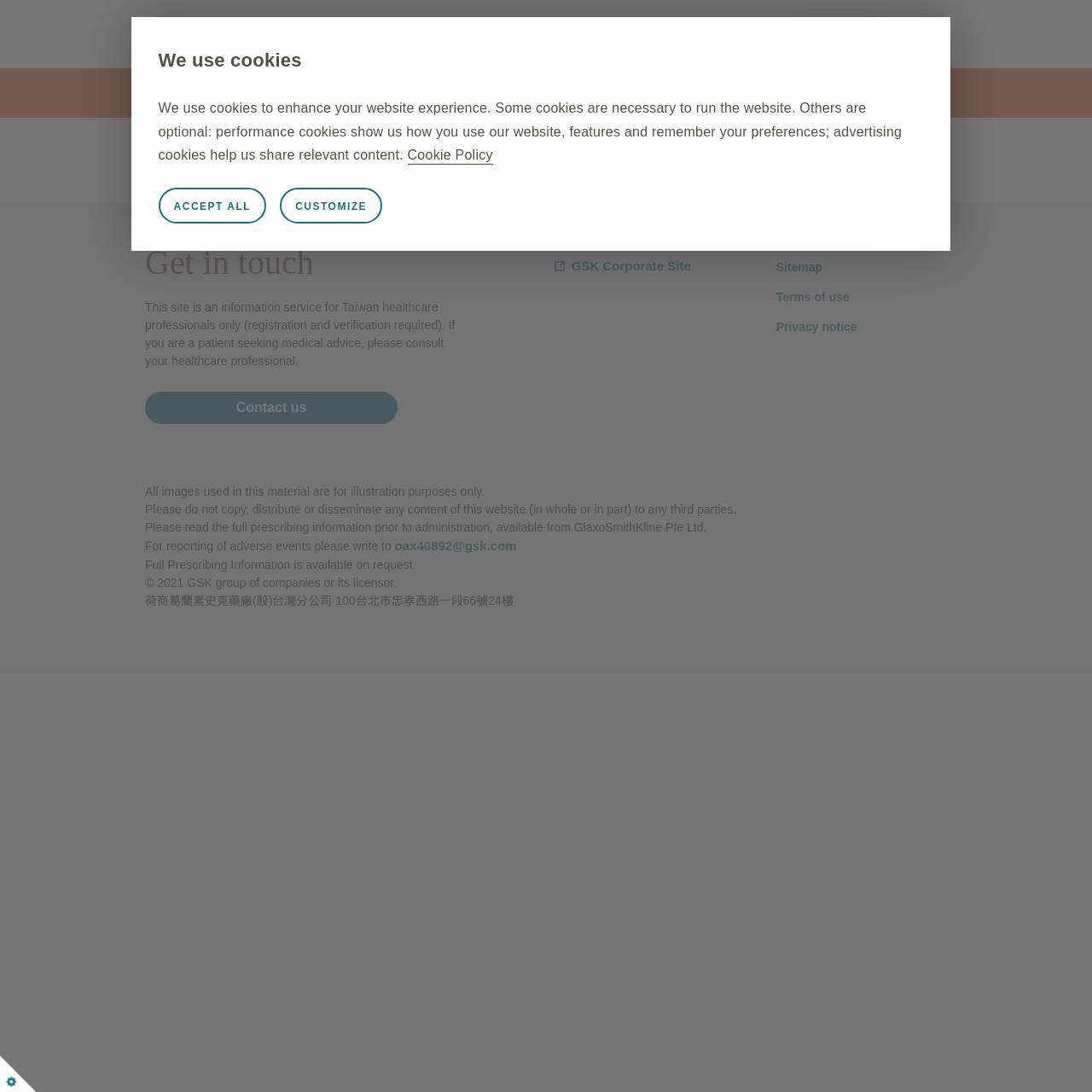Please provide the bounding box coordinates for the element that needs to be clicked to perform the following instruction: "View Sitemap". The coordinates should be given as four float numbers between 0 and 1, i.e., [left, top, right, bottom].

[0.695, 0.237, 0.753, 0.253]